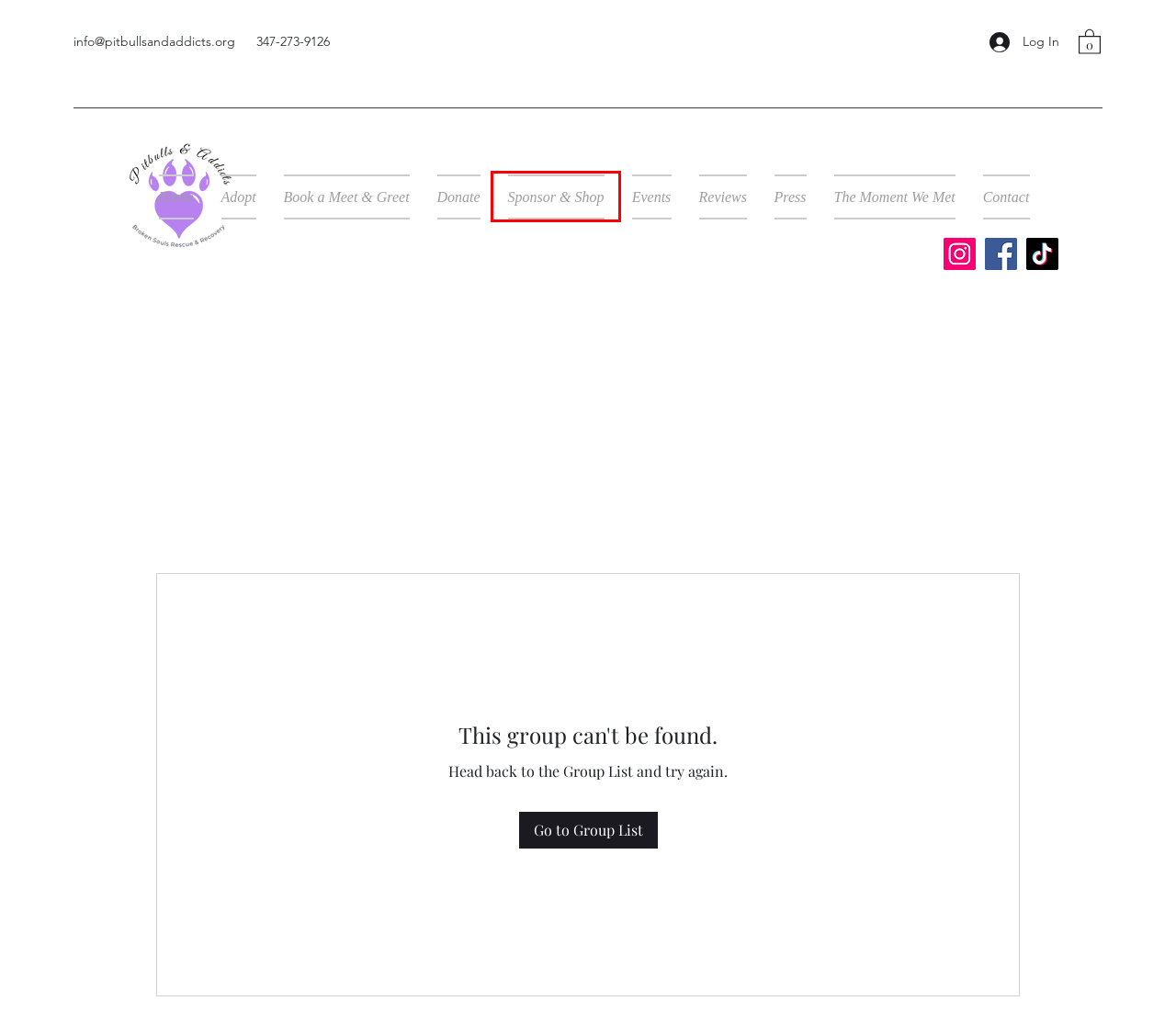You have a screenshot of a webpage with a red bounding box around an element. Identify the webpage description that best fits the new page that appears after clicking the selected element in the red bounding box. Here are the candidates:
A. Donate | Pitbulls & Addicts
B. The Moment We Met
C. Sponsor & Shop| Pitbulls & Addicts
D. Book a Meet & Greet
E. Groups | Pitbulls & Addicts
F. Home | Pitbulls & Addicts
G. Contact | Pitbulls & Addicts
H. Reviews | Pitbulls & Addicts

C